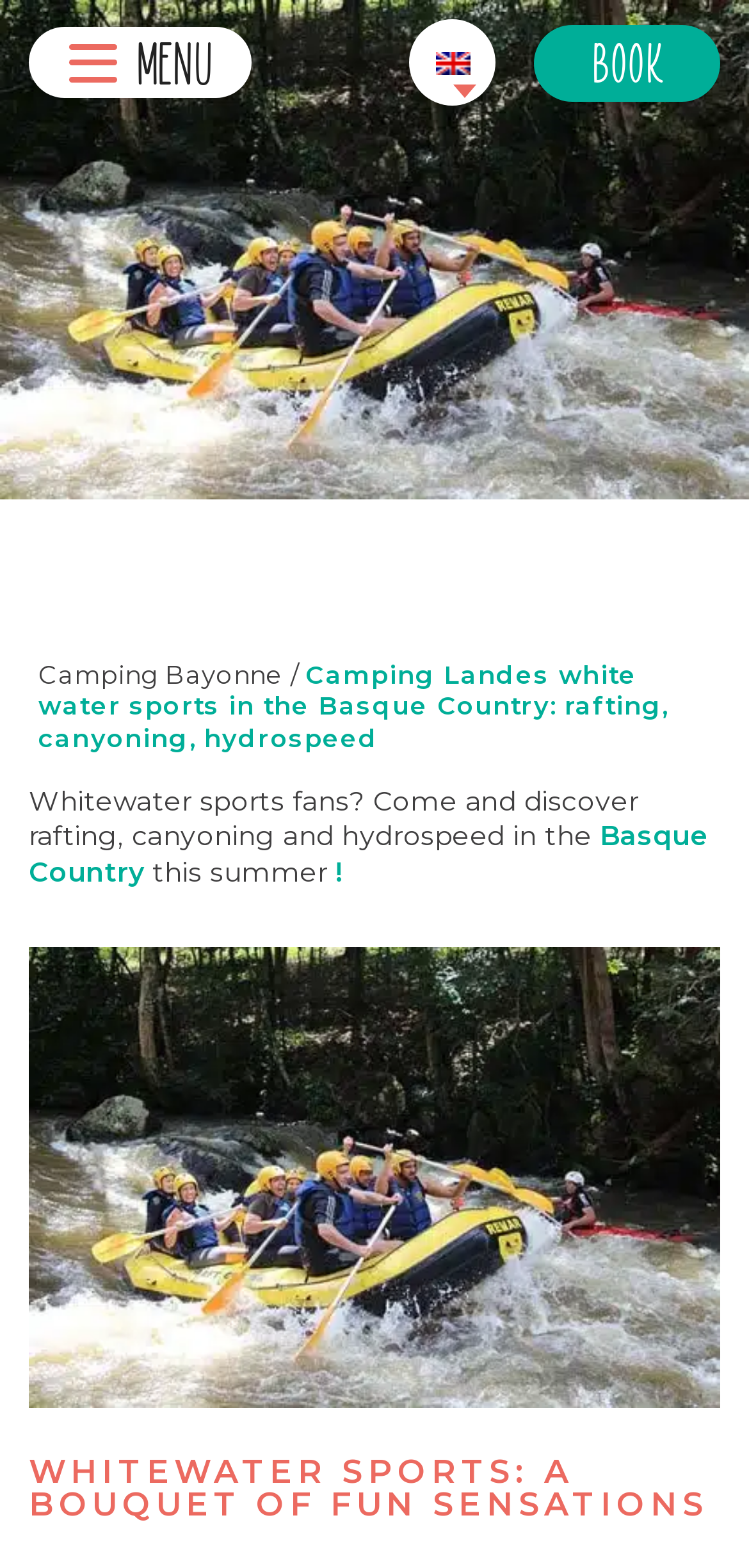Can you find the bounding box coordinates of the area I should click to execute the following instruction: "Book now"?

[0.713, 0.015, 0.962, 0.064]